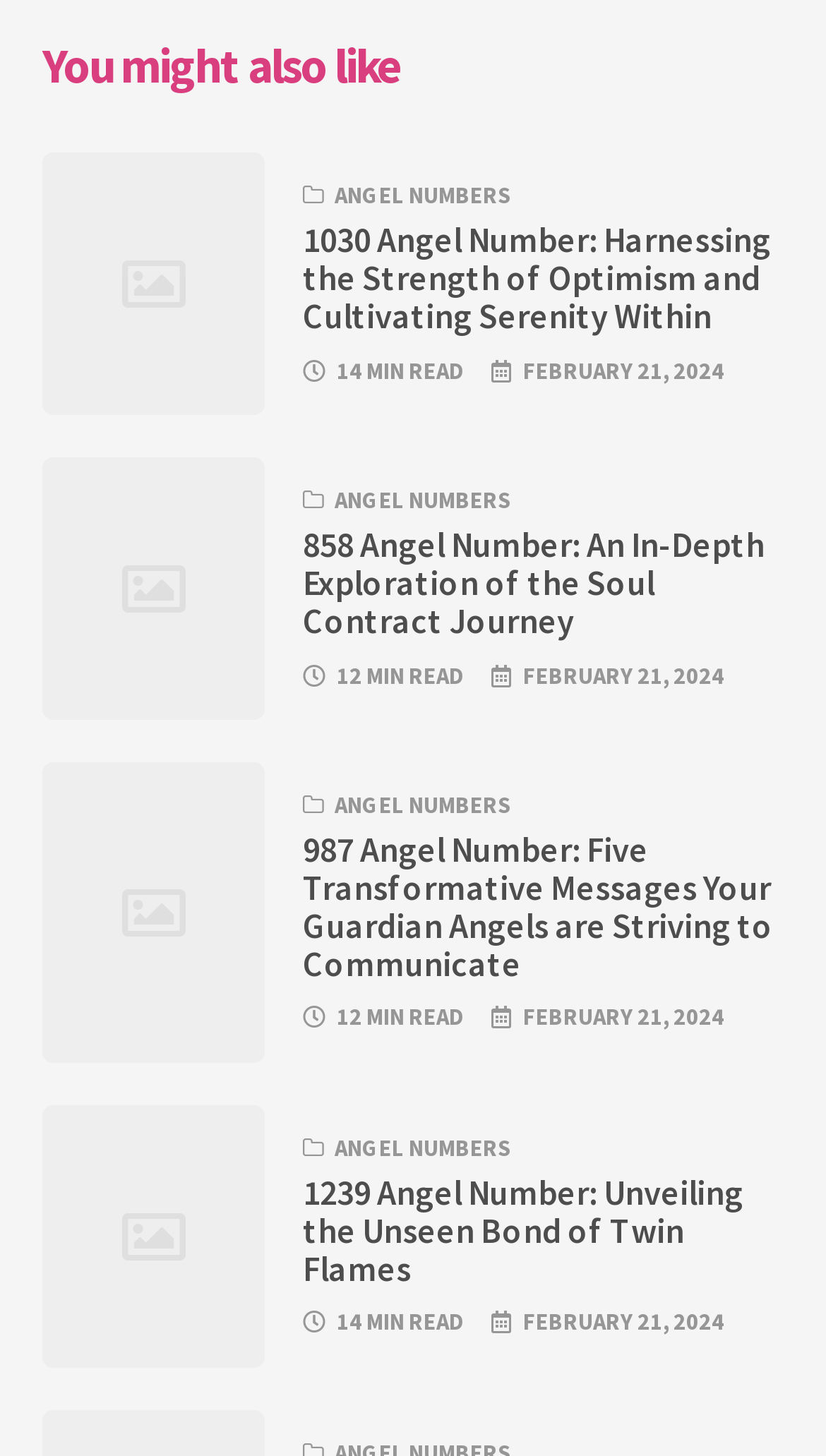Determine the coordinates of the bounding box for the clickable area needed to execute this instruction: "click the link to 1030 angel number".

[0.051, 0.104, 0.321, 0.285]